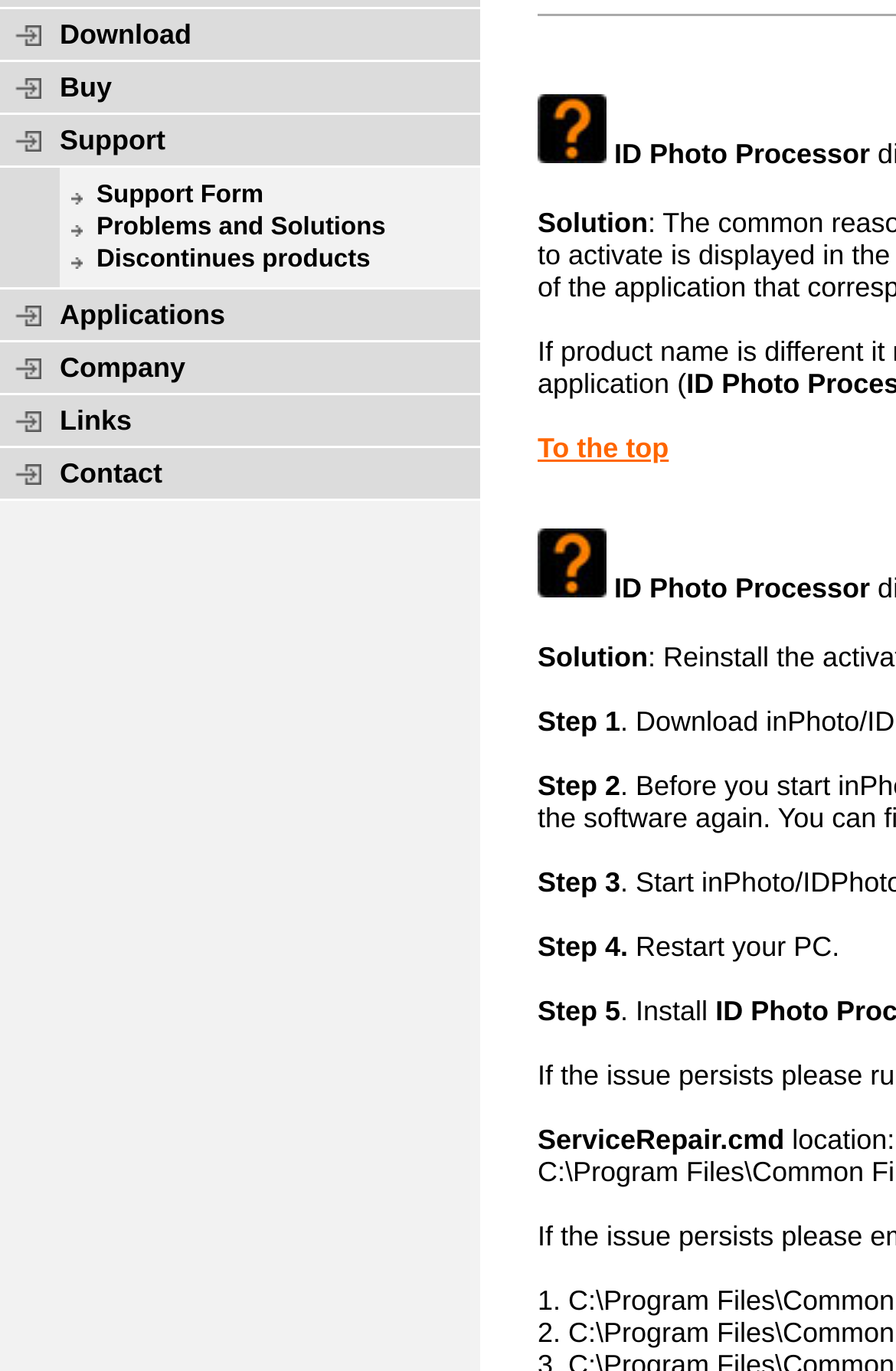For the element described, predict the bounding box coordinates as (top-left x, top-left y, bottom-right x, bottom-right y). All values should be between 0 and 1. Element description: Applications

[0.0, 0.21, 0.536, 0.249]